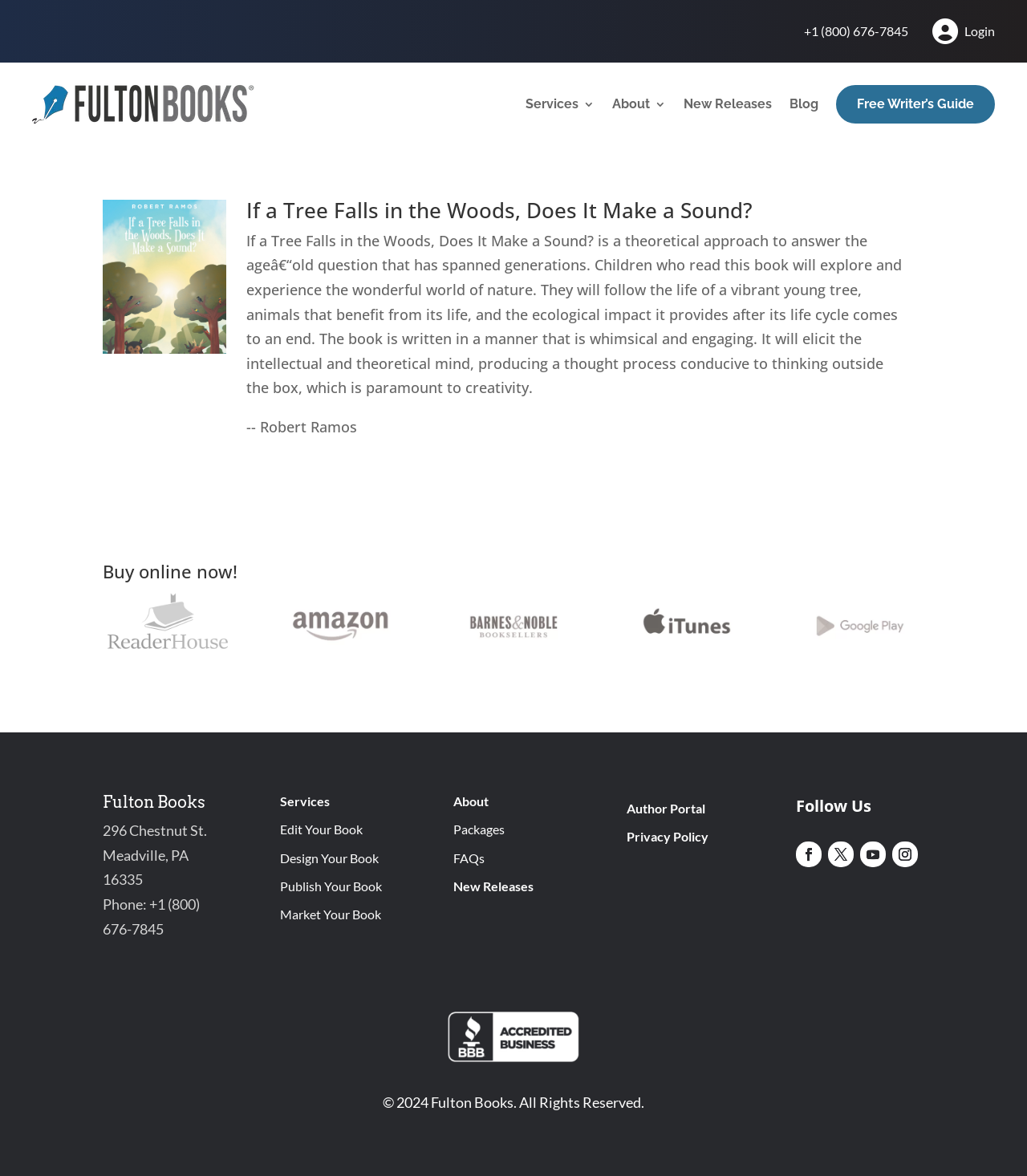Determine the bounding box of the UI element mentioned here: "About". The coordinates must be in the format [left, top, right, bottom] with values ranging from 0 to 1.

[0.438, 0.669, 0.476, 0.693]